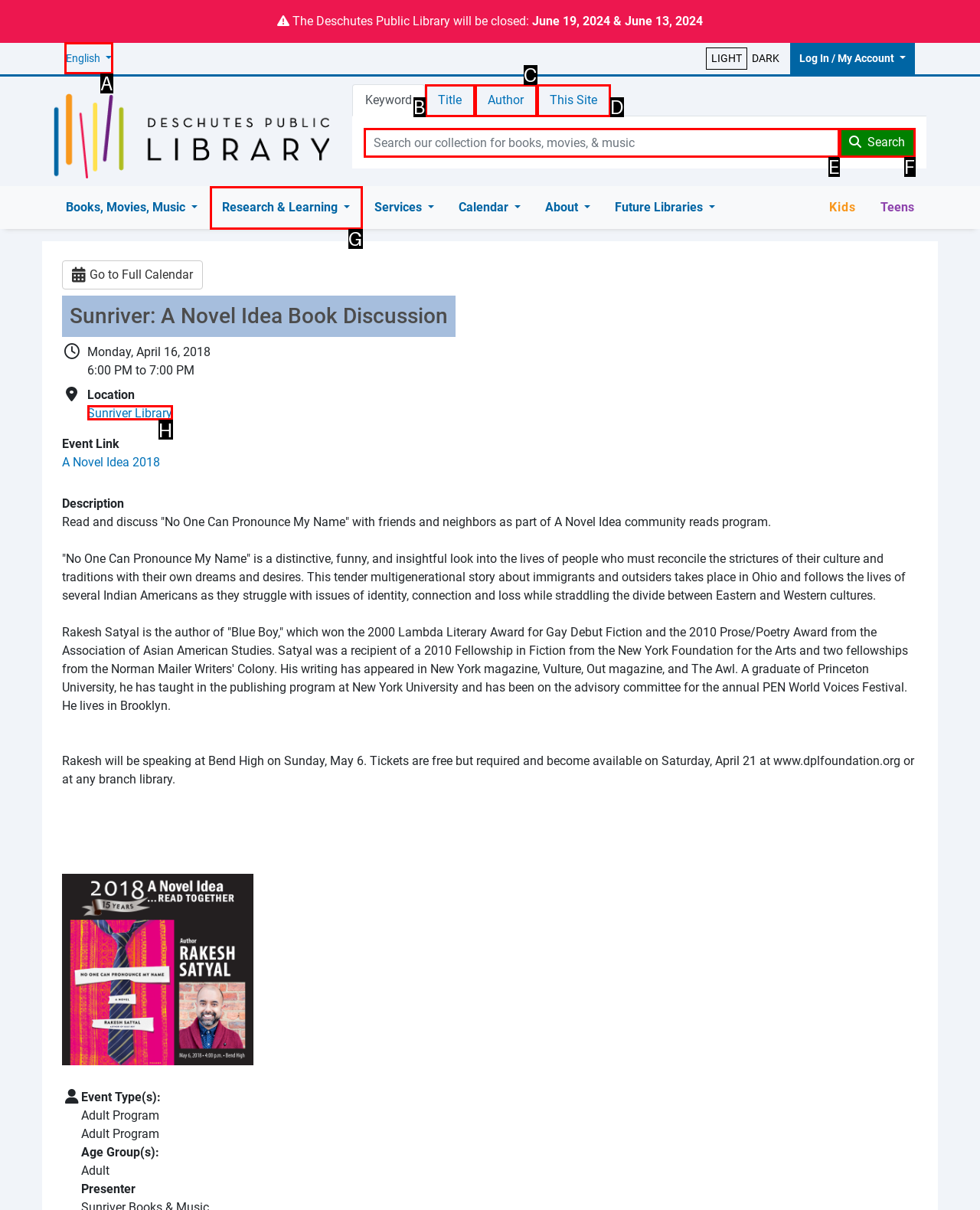Select the proper HTML element to perform the given task: Switch to English Answer with the corresponding letter from the provided choices.

A